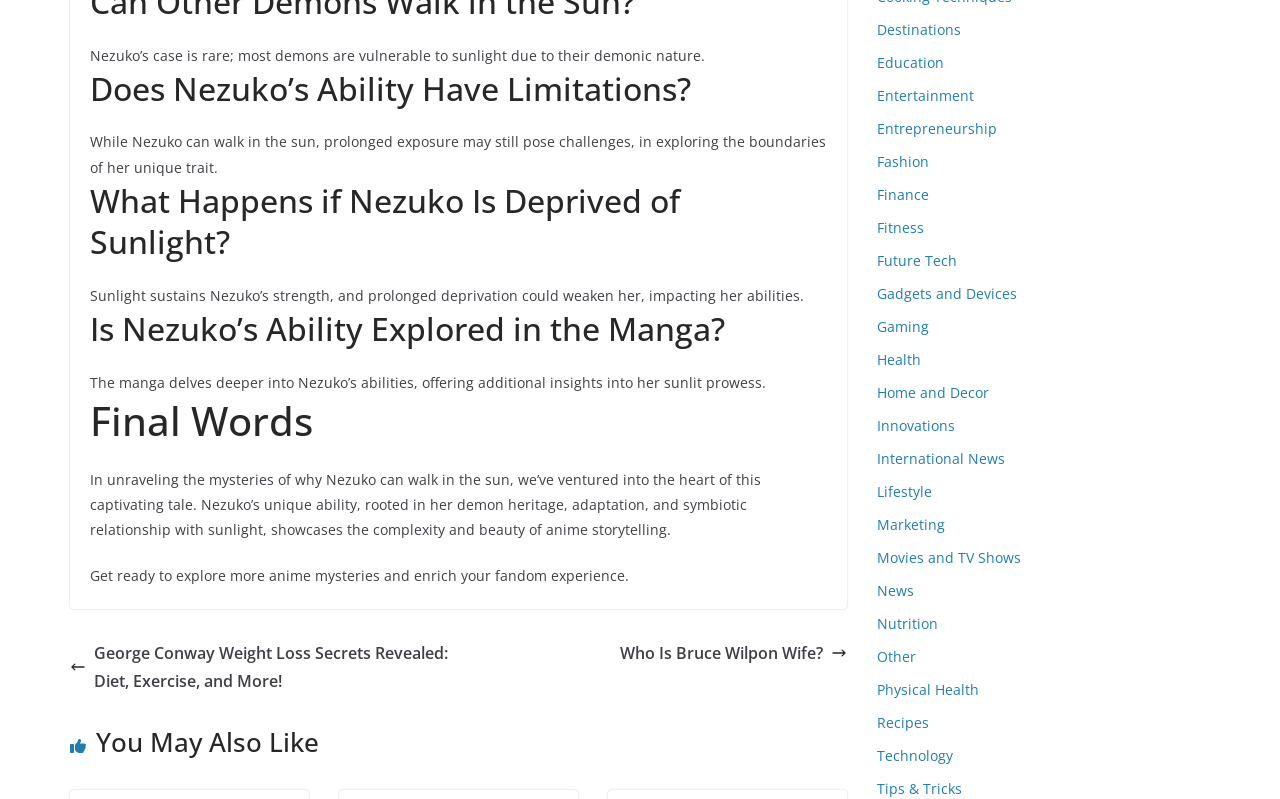Find the bounding box coordinates for the area you need to click to carry out the instruction: "Click on the 'NEWS' link". The coordinates should be four float numbers between 0 and 1, indicated as [left, top, right, bottom].

None